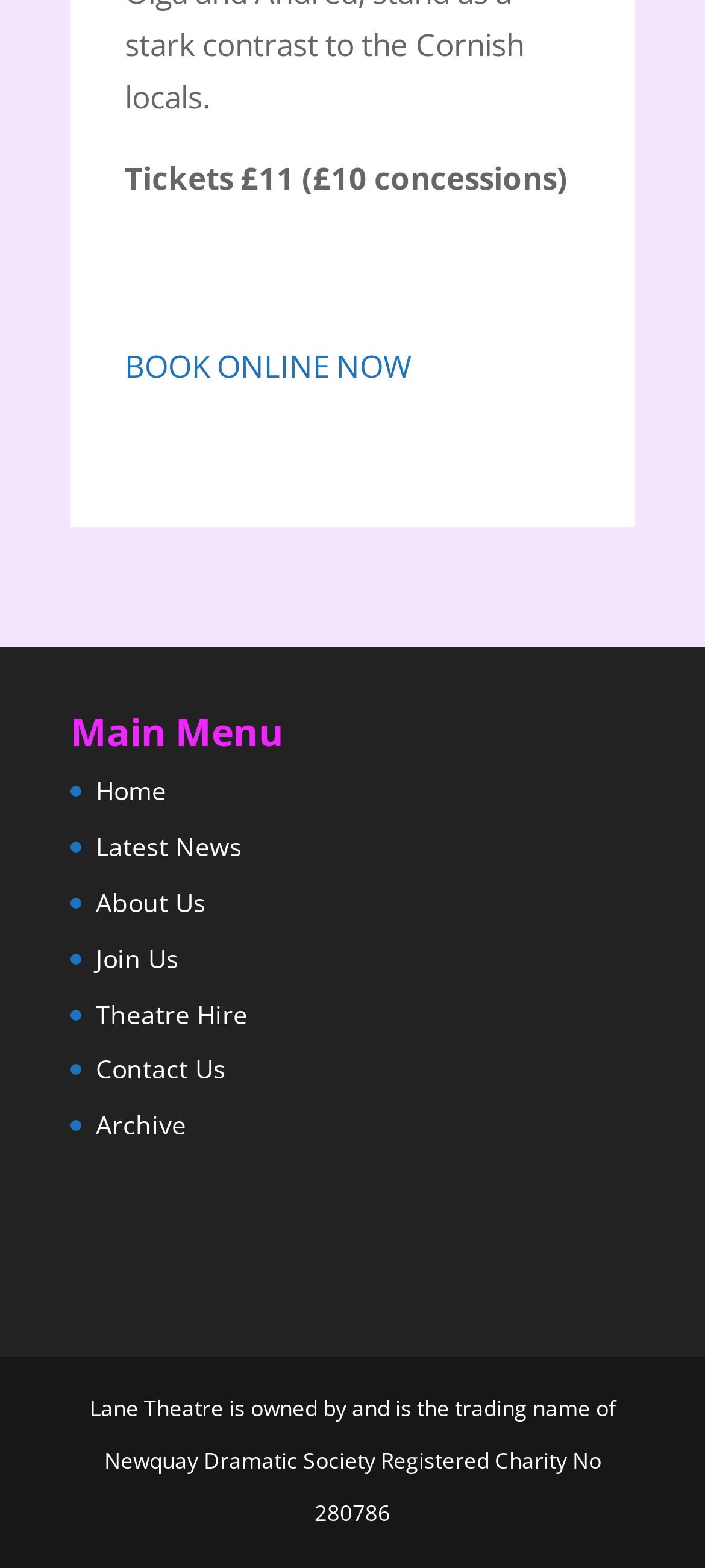What is the price of tickets?
Please respond to the question with a detailed and well-explained answer.

The price of tickets is mentioned in the StaticText element with the text 'Tickets £11 (£10 concessions)' at the top of the webpage.